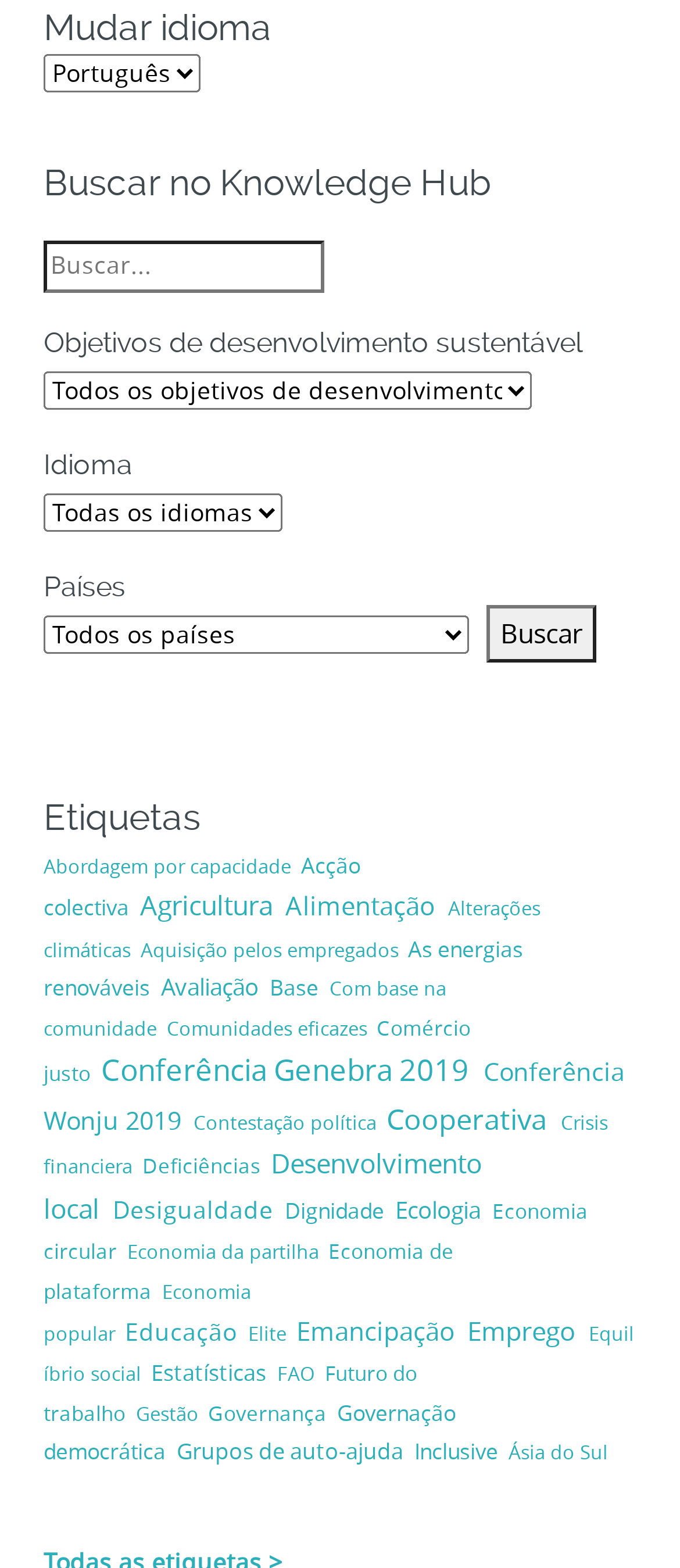Find the bounding box coordinates of the clickable element required to execute the following instruction: "Click on 'Buscar'". Provide the coordinates as four float numbers between 0 and 1, i.e., [left, top, right, bottom].

[0.715, 0.385, 0.877, 0.422]